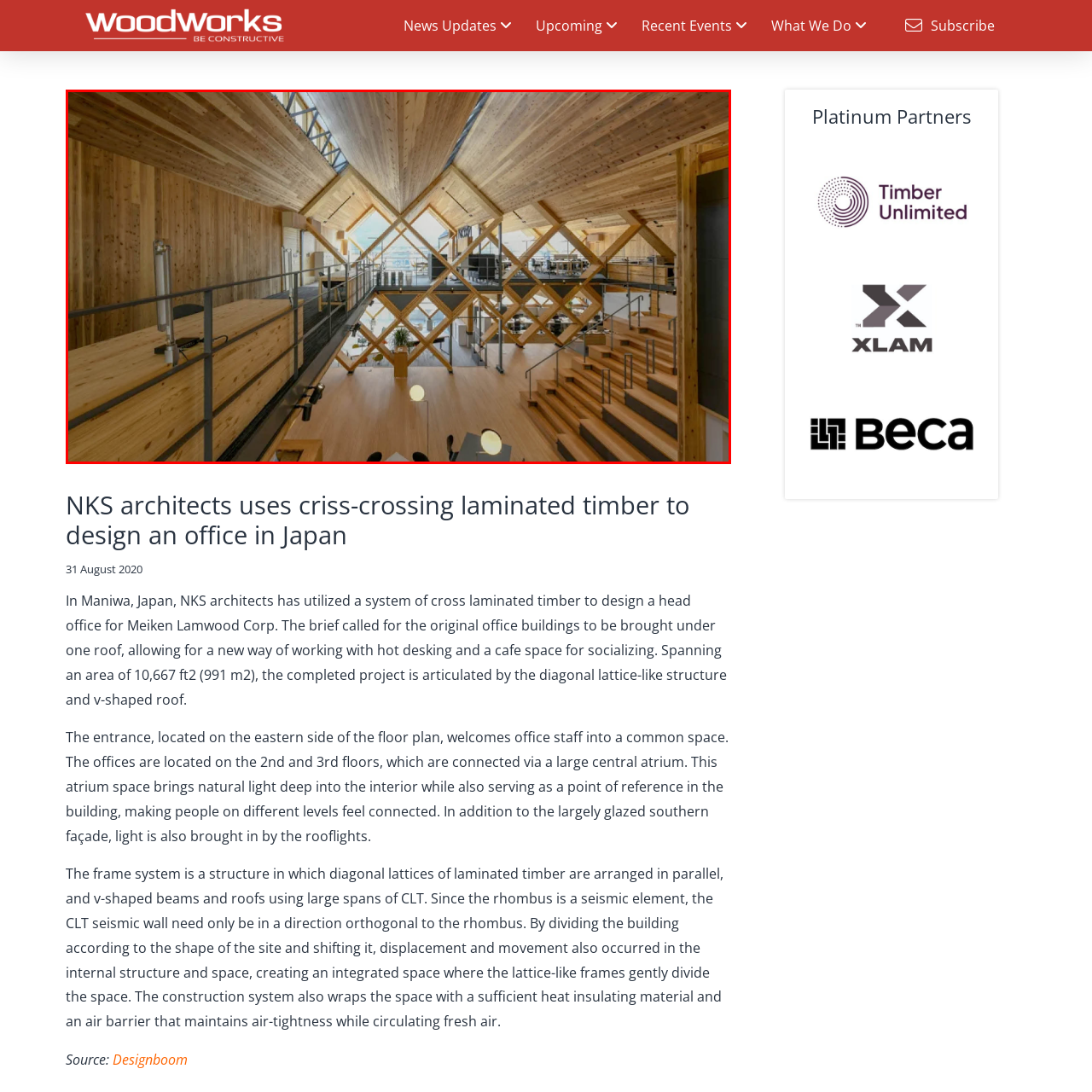What is the central feature of the office design?
Examine the content inside the red bounding box in the image and provide a thorough answer to the question based on that visual information.

The caption highlights the central atrium as a key design element, which brings in natural light and connects the floors, creating a sense of openness and fostering a communal atmosphere.